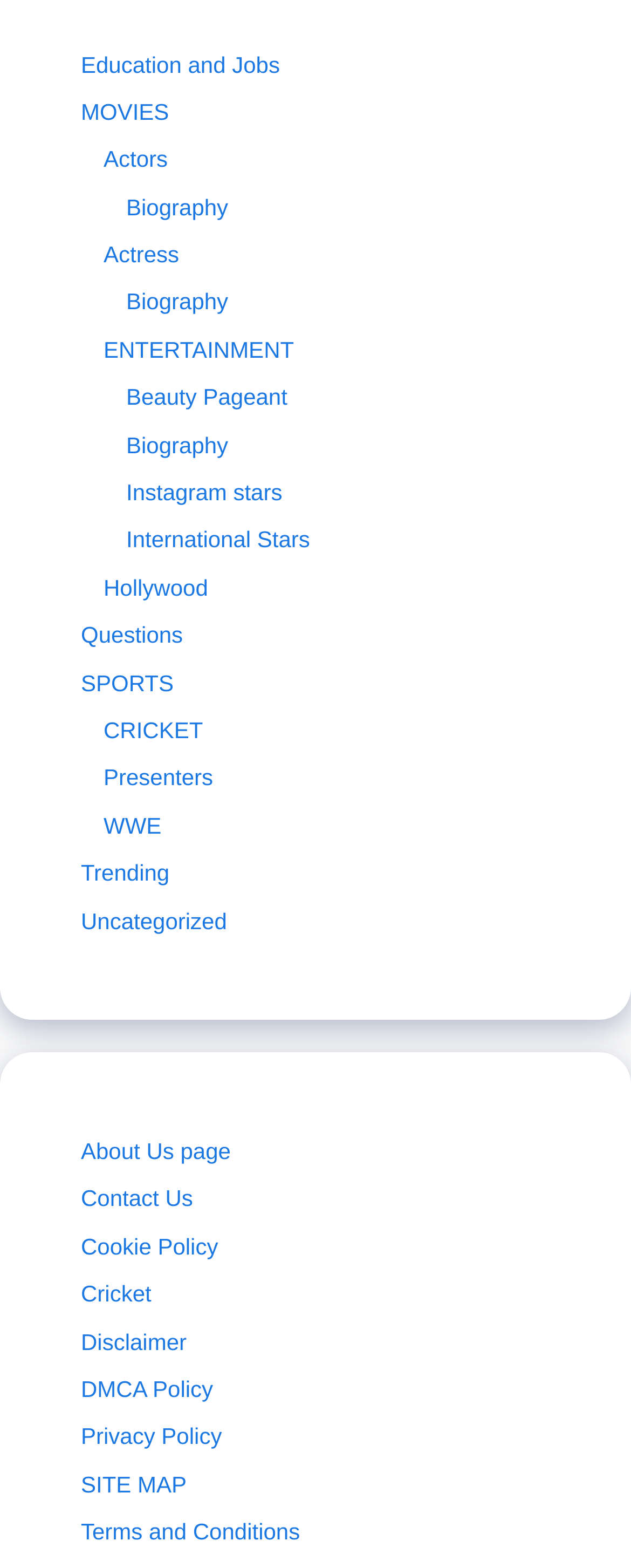Find the bounding box coordinates of the clickable area required to complete the following action: "Check out ENTERTAINMENT news".

[0.164, 0.215, 0.466, 0.231]